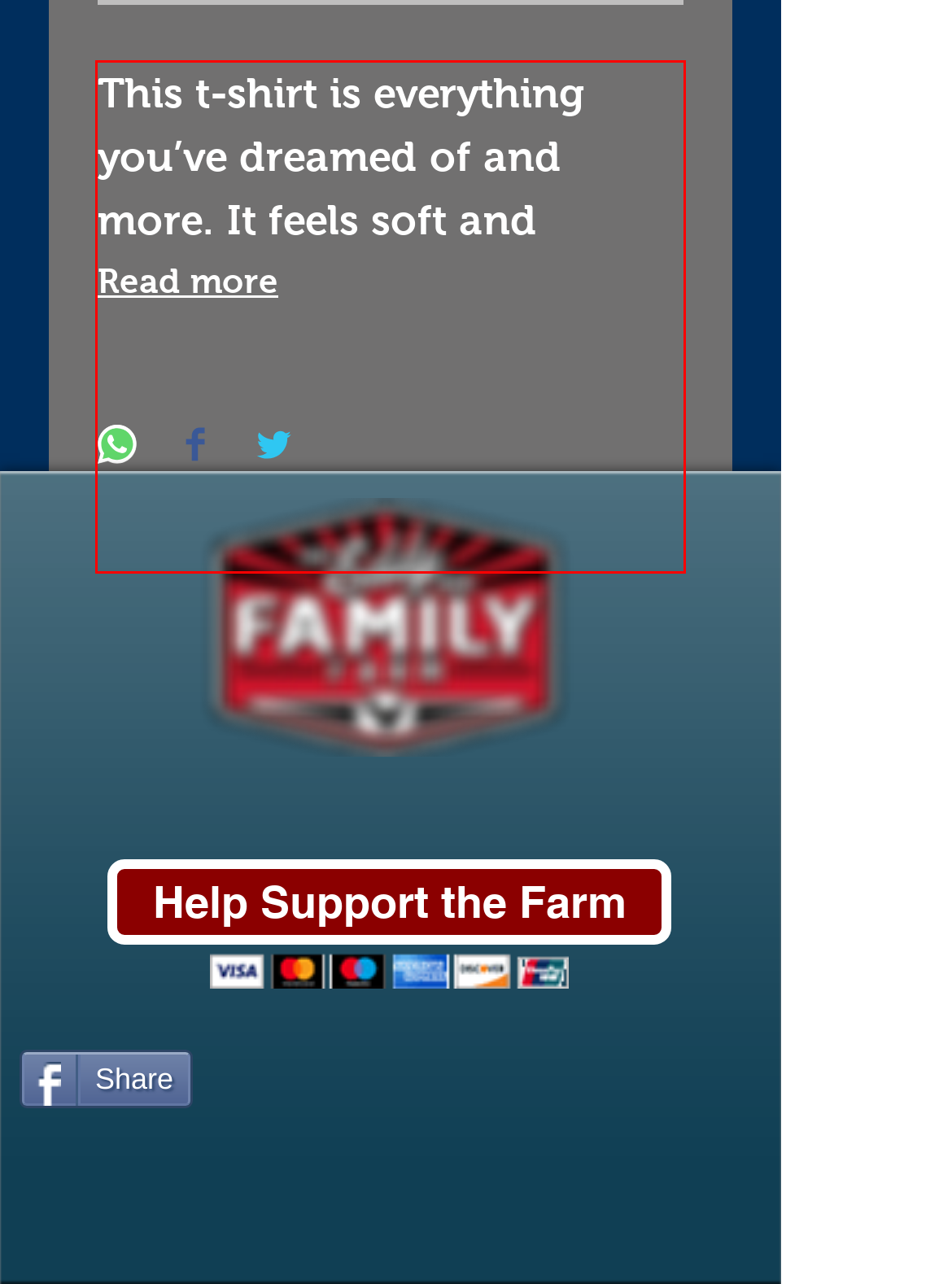Analyze the red bounding box in the provided webpage screenshot and generate the text content contained within.

This t-shirt is everything you’ve dreamed of and more. It feels soft and lightweight just like a warm hug, it has just the right amount of stretch which is flattering for both men and women.